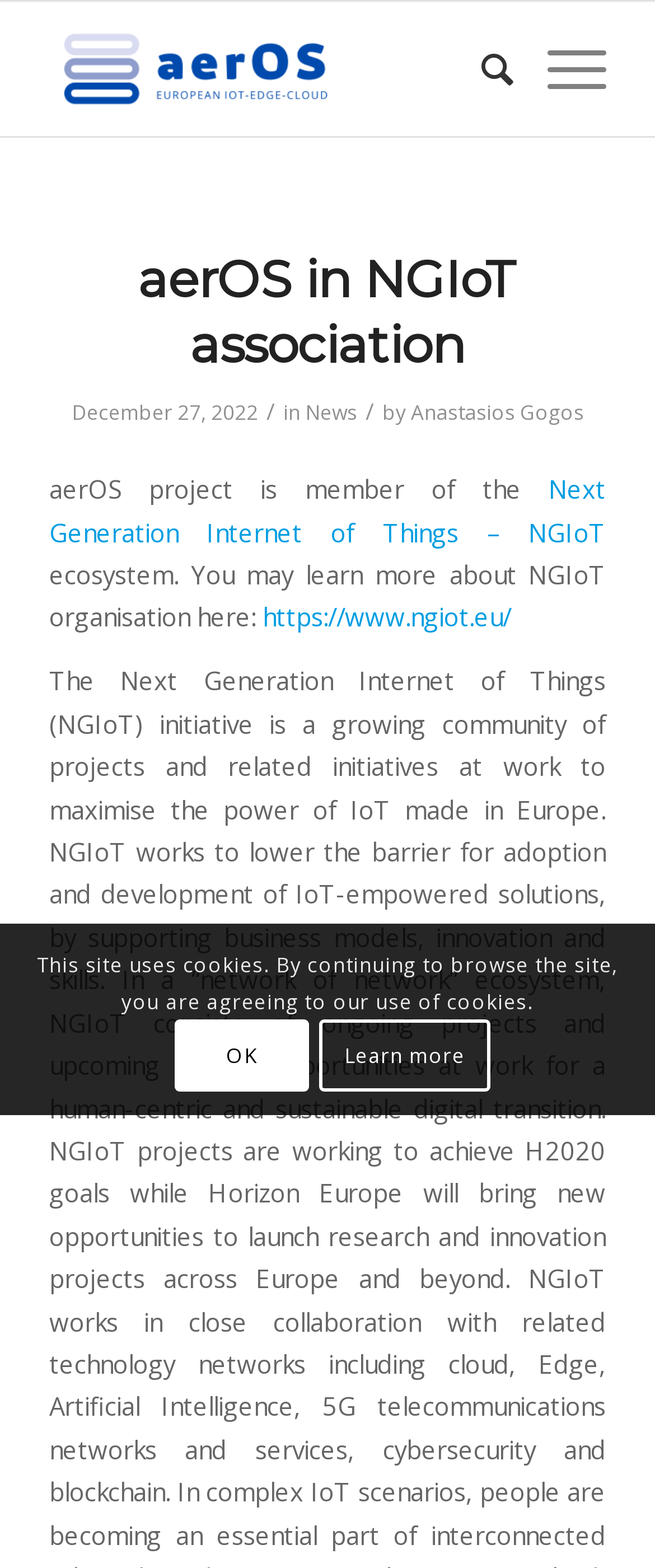What is the date of the latest article?
Please describe in detail the information shown in the image to answer the question.

The date of the latest article can be found in the header section of the webpage, where it is written as 'December 27, 2022'.